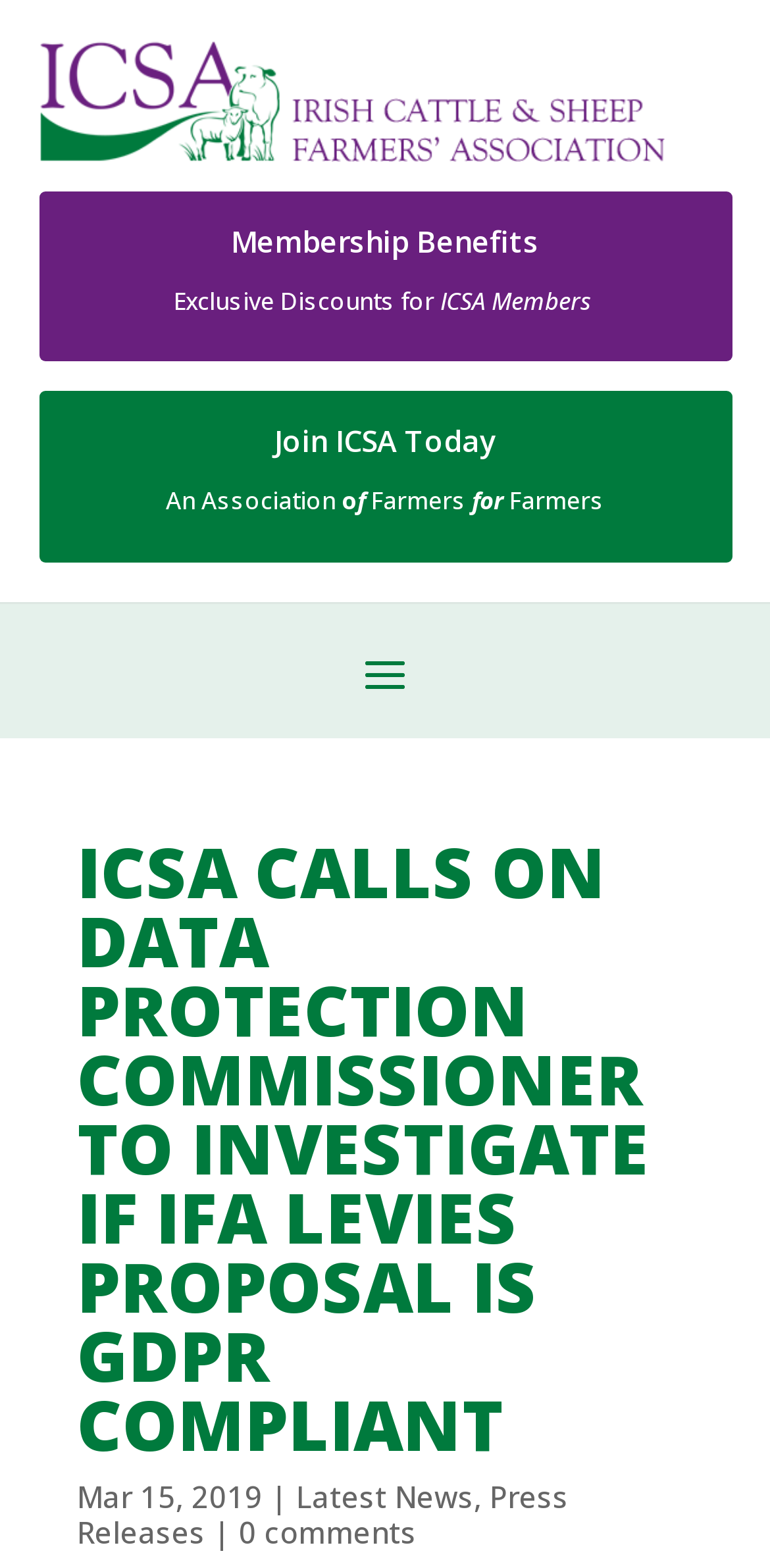Please provide a comprehensive response to the question based on the details in the image: What is the date of the news article?

The date of the news article can be found at the bottom of the webpage, next to the 'Latest News' link.